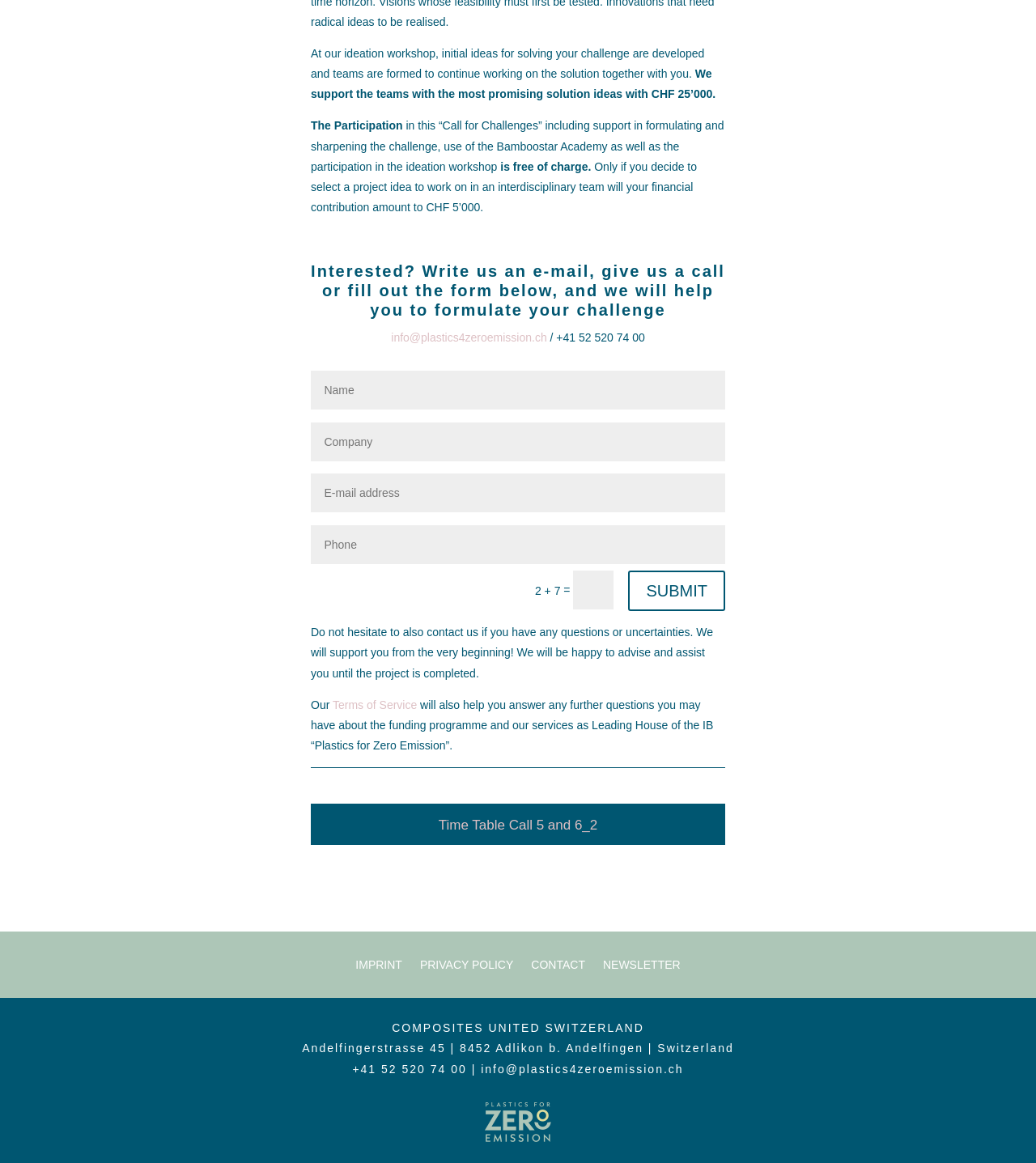What is the purpose of the ideation workshop?
Using the image, provide a detailed and thorough answer to the question.

The webpage states 'At our ideation workshop, initial ideas for solving your challenge are developed and teams are formed to continue working on the solution together with you.' This indicates that the purpose of the ideation workshop is to develop initial ideas and form teams to work on the solution.